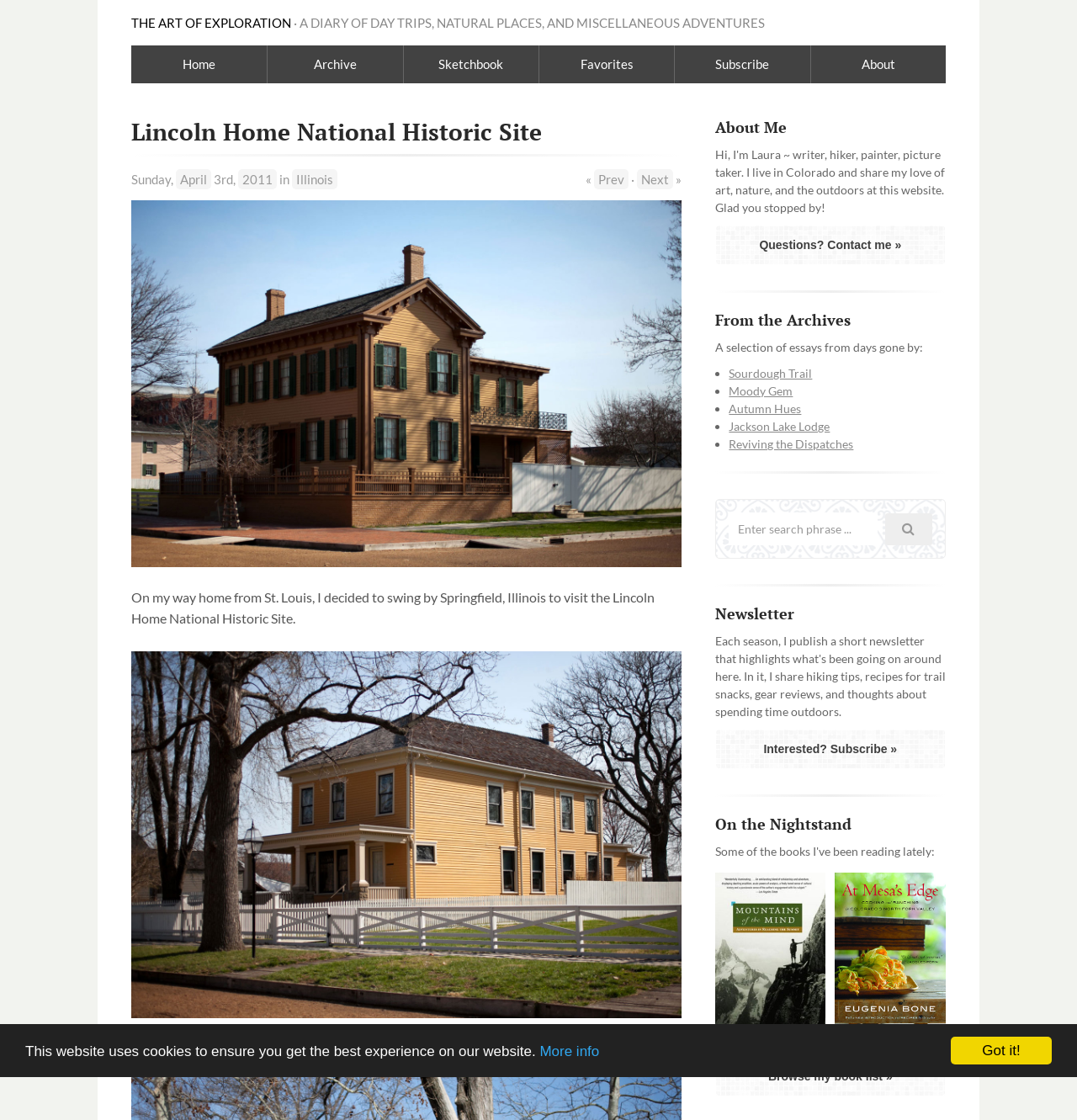What is the style of the Cook House?
Please use the image to deliver a detailed and complete answer.

The question asks for the style of the Cook House, which can be found in the text 'is a two-story wood frame Greek Revival home that has clapboard siding, cornerboards, gables, a dormer, a side porch and a hip roof'.